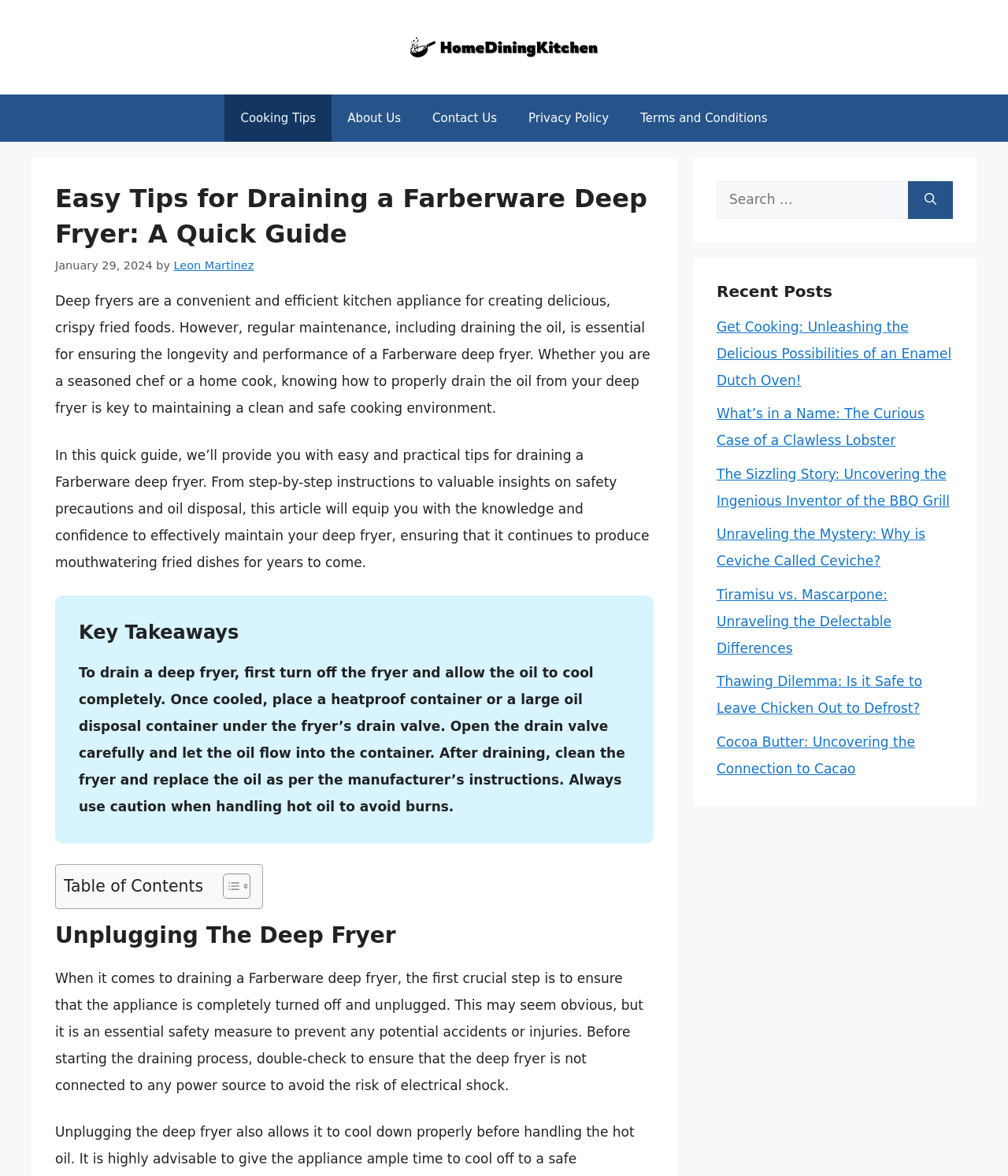From the screenshot, find the bounding box of the UI element matching this description: "parent_node: Search for: aria-label="Search"". Supply the bounding box coordinates in the form [left, top, right, bottom], each a float between 0 and 1.

[0.901, 0.154, 0.945, 0.186]